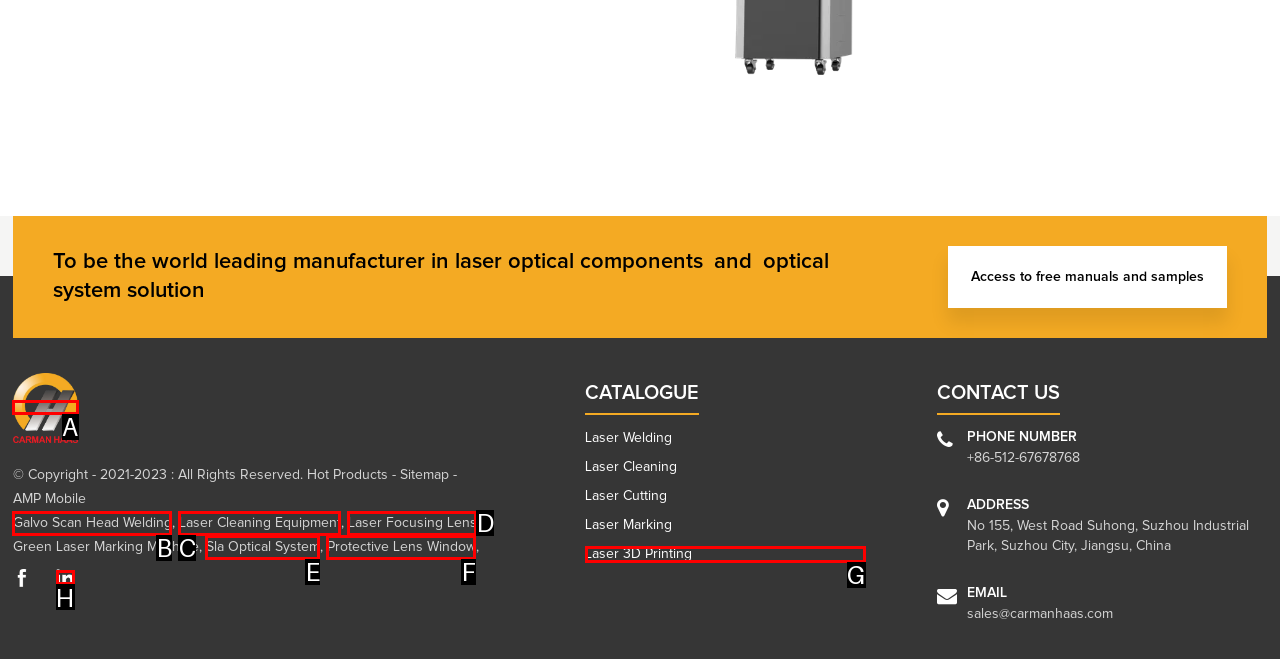Choose the HTML element that needs to be clicked for the given task: Visit linkedin page Respond by giving the letter of the chosen option.

H